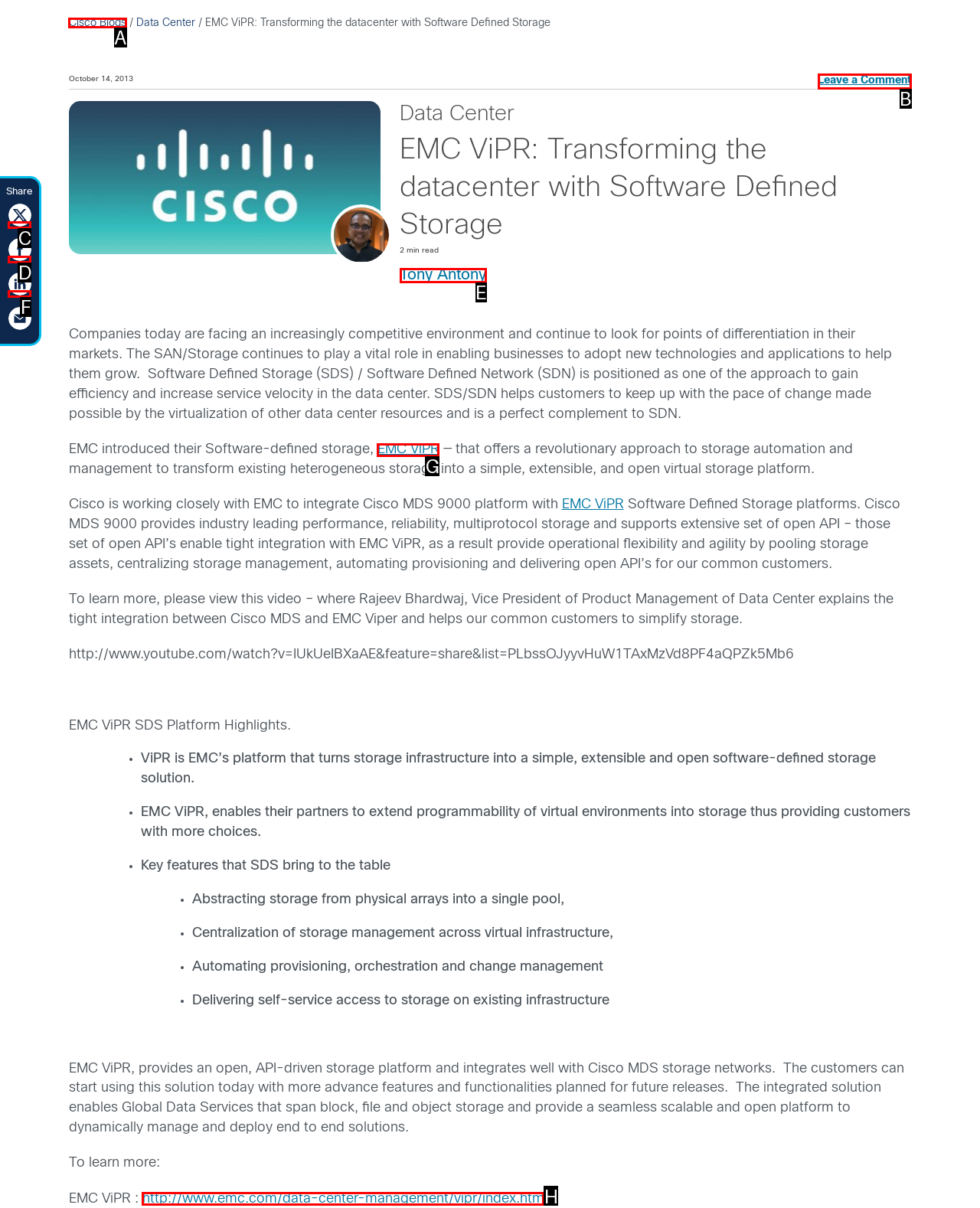Which UI element's letter should be clicked to achieve the task: Click on the 'Cisco Blogs' link
Provide the letter of the correct choice directly.

A